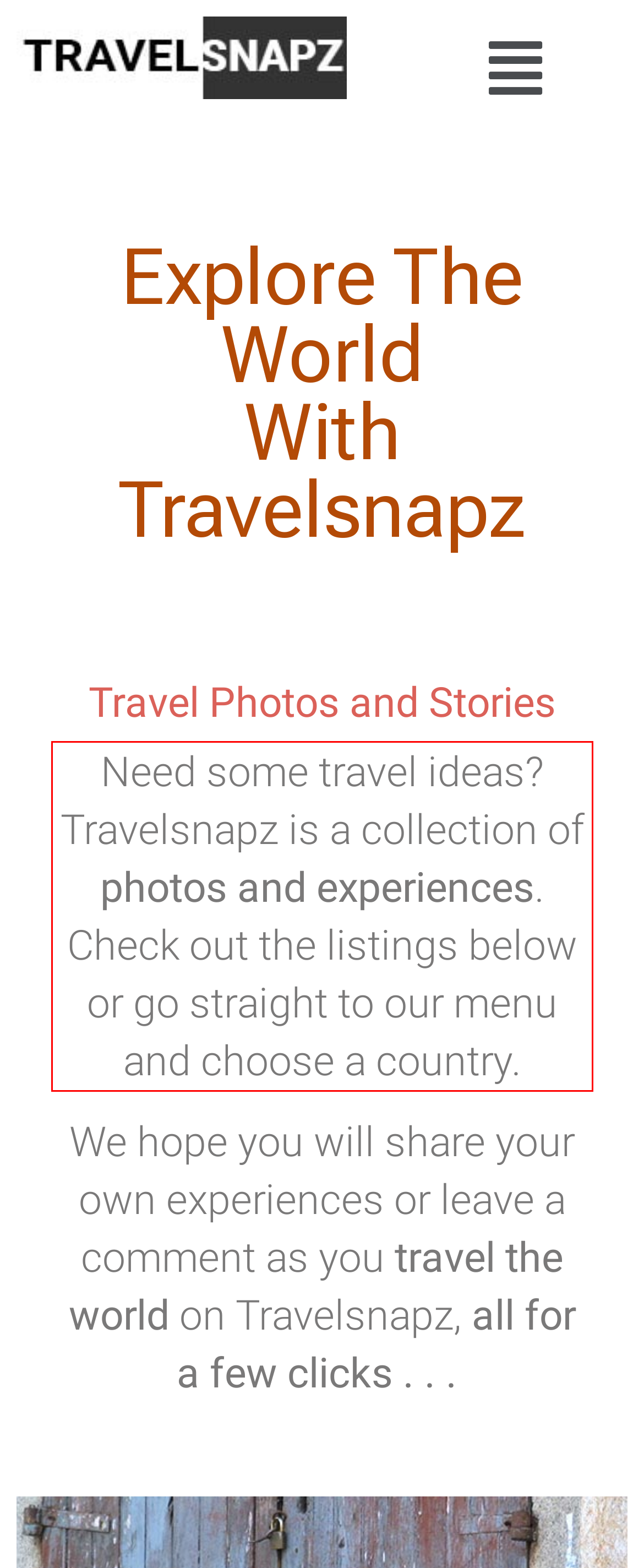Given a screenshot of a webpage containing a red rectangle bounding box, extract and provide the text content found within the red bounding box.

Need some travel ideas? Travelsnapz is a collection of photos and experiences. Check out the listings below or go straight to our menu and choose a country.